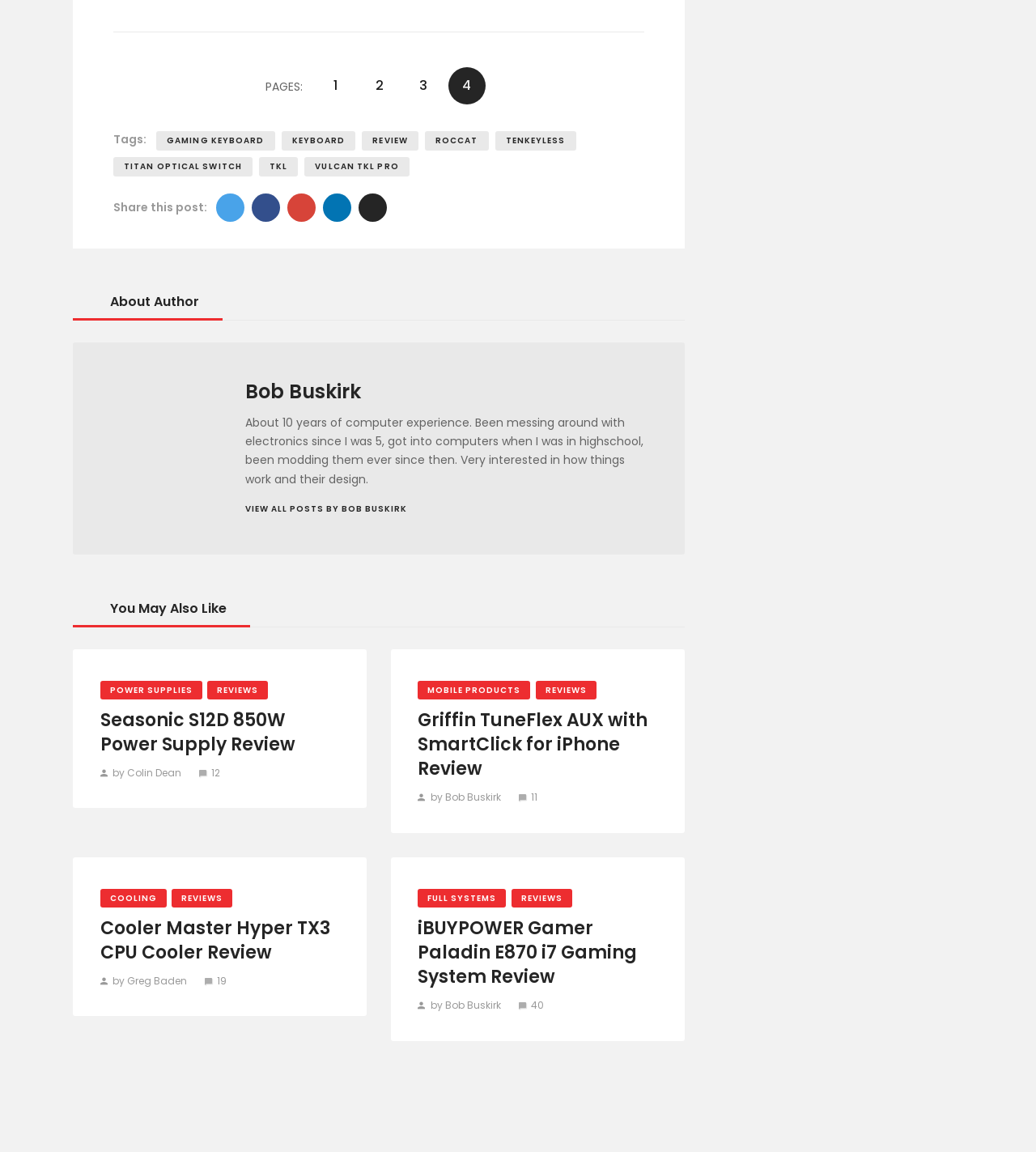Pinpoint the bounding box coordinates of the element you need to click to execute the following instruction: "Click on the 'Black Atractylodes Rhizomes (Cang Zhu)' link". The bounding box should be represented by four float numbers between 0 and 1, in the format [left, top, right, bottom].

None